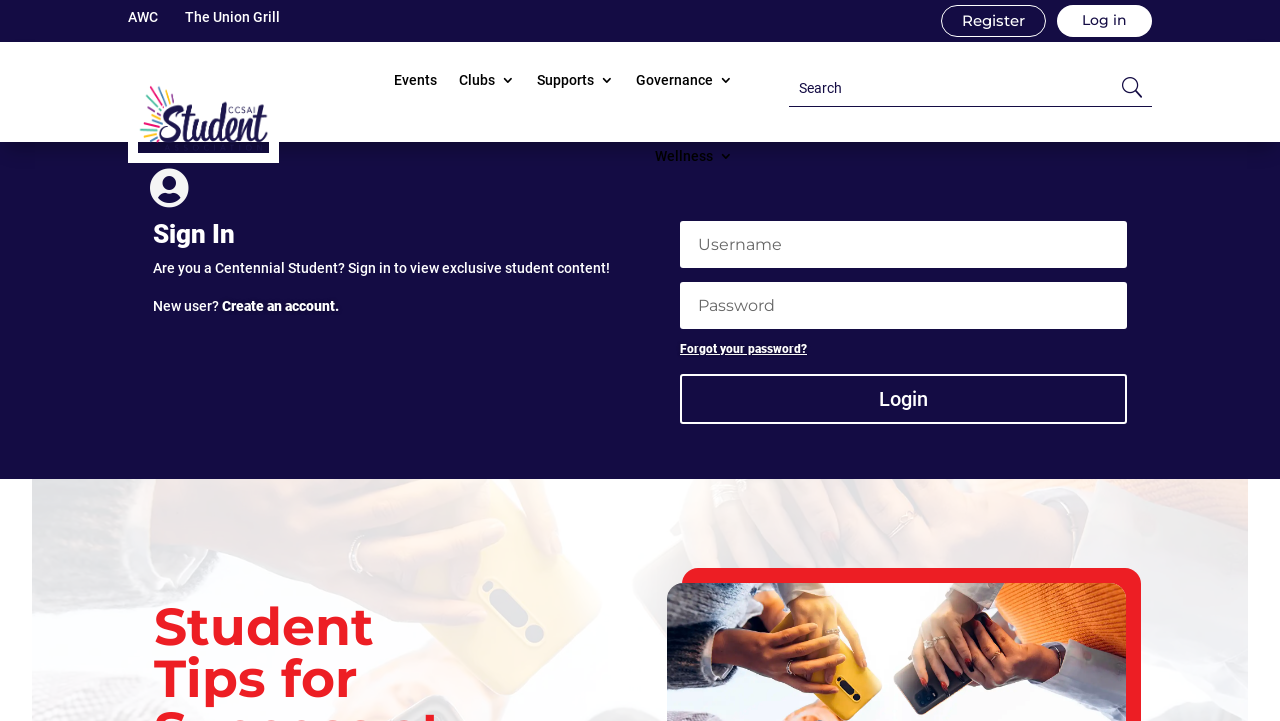Generate a comprehensive description of the webpage.

The webpage is about student tips for success at Centennial College, provided by CCSAI. At the top left, there are three links: "AWC", a blank space, and "The Union Grill". On the top right, there are two links: "Register 5" and "Log in 5". Below these links, there is a horizontal menu with five links: "Events", "Clubs 3", "Supports 3", "Governance 3", and "Wellness 3". 

To the right of the horizontal menu, there is a search bar with a textbox labeled "Search". Below the search bar, there is a section for signing in, with a heading "Sign In" and a brief description "Are you a Centennial Student? Sign in to view exclusive student content!". This section also includes a link to create an account for new users, two textboxes for username and password, a link to reset passwords, and a "Login 5" button. 

On the top left, there is a small icon represented by a Unicode character. At the very top, there is a small emphasis element, but its content is empty.